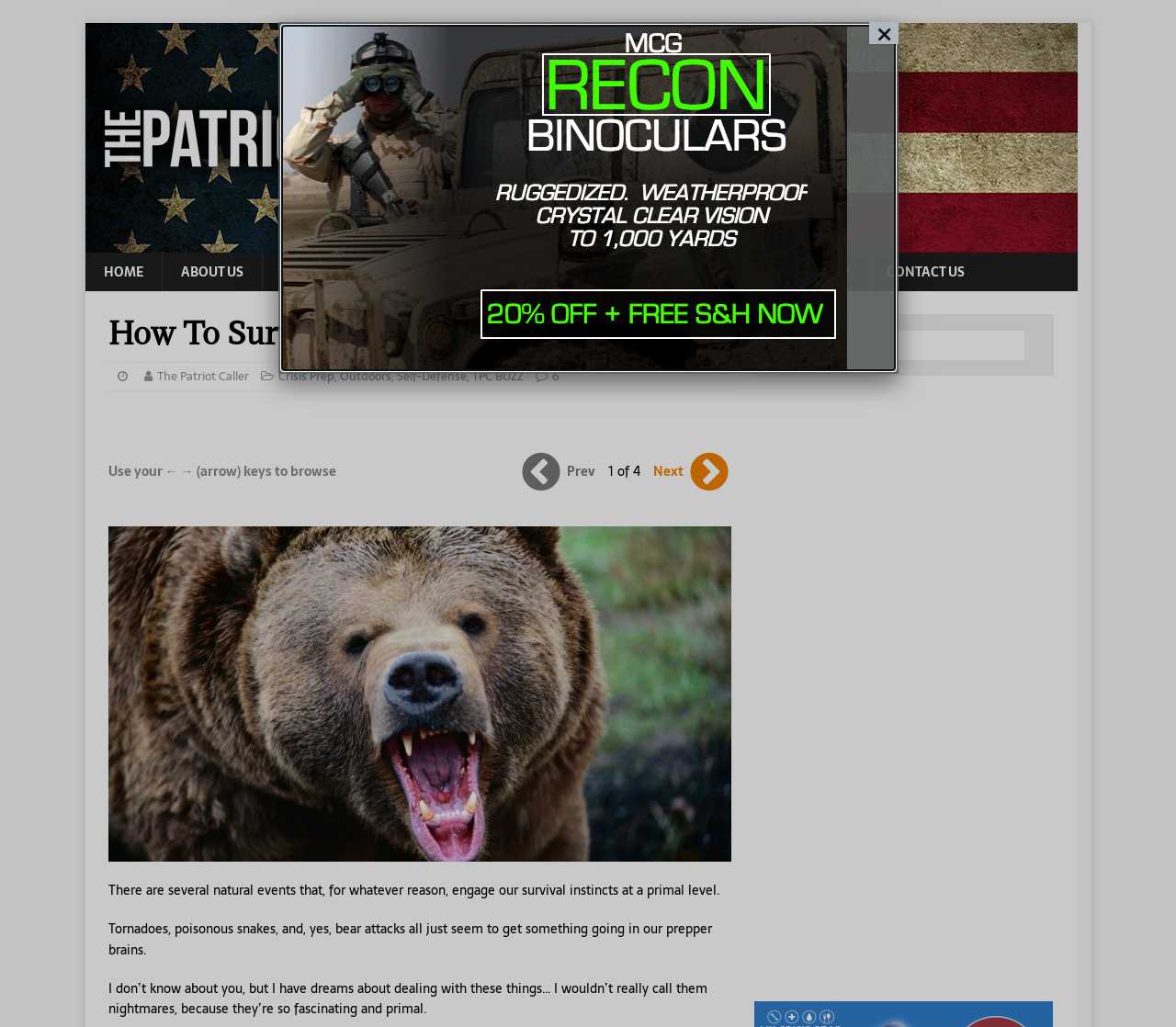Identify the bounding box coordinates of the specific part of the webpage to click to complete this instruction: "read about crisis prep".

[0.236, 0.357, 0.284, 0.376]